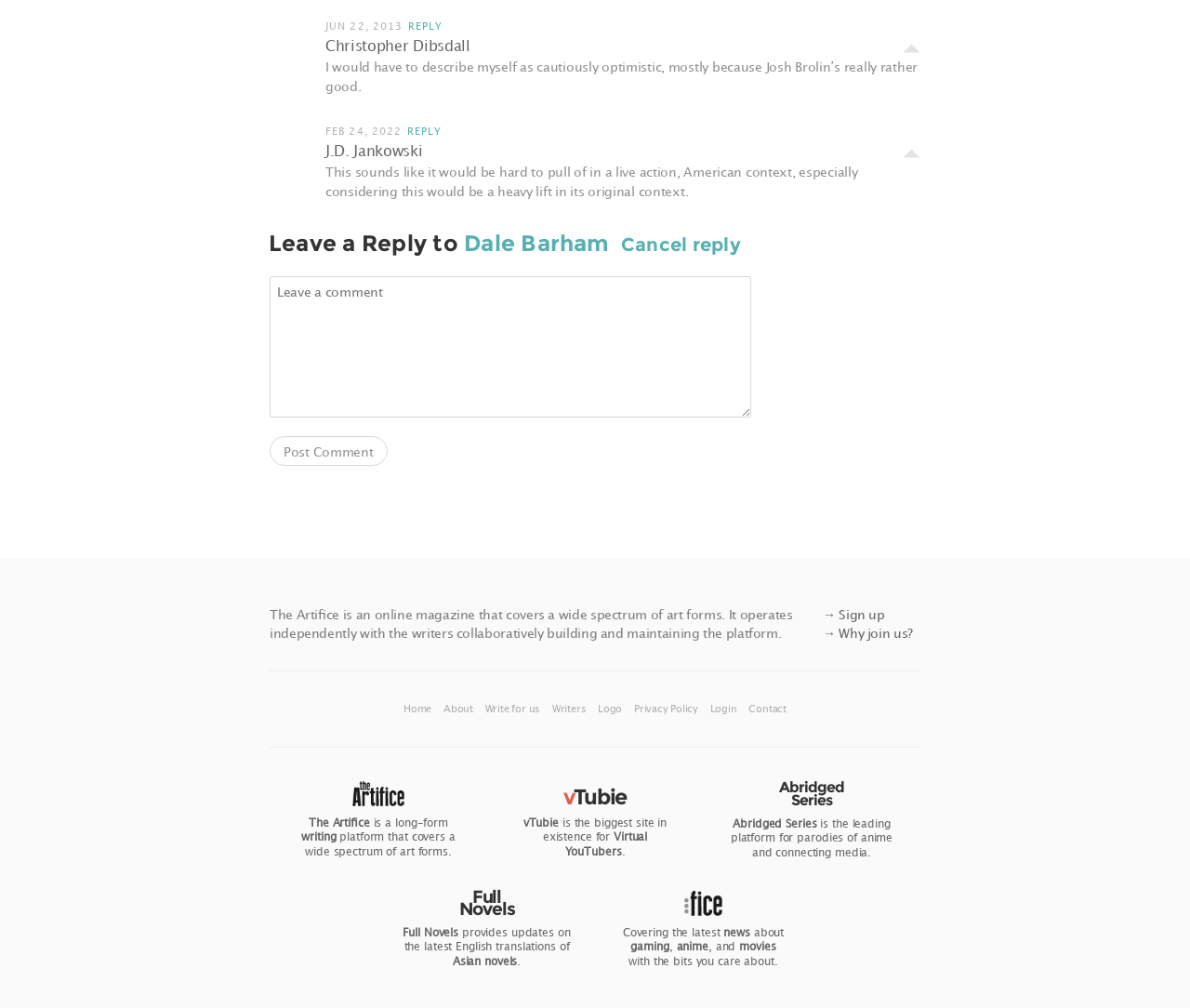Provide the bounding box coordinates for the area that should be clicked to complete the instruction: "Sign up".

[0.691, 0.602, 0.744, 0.618]